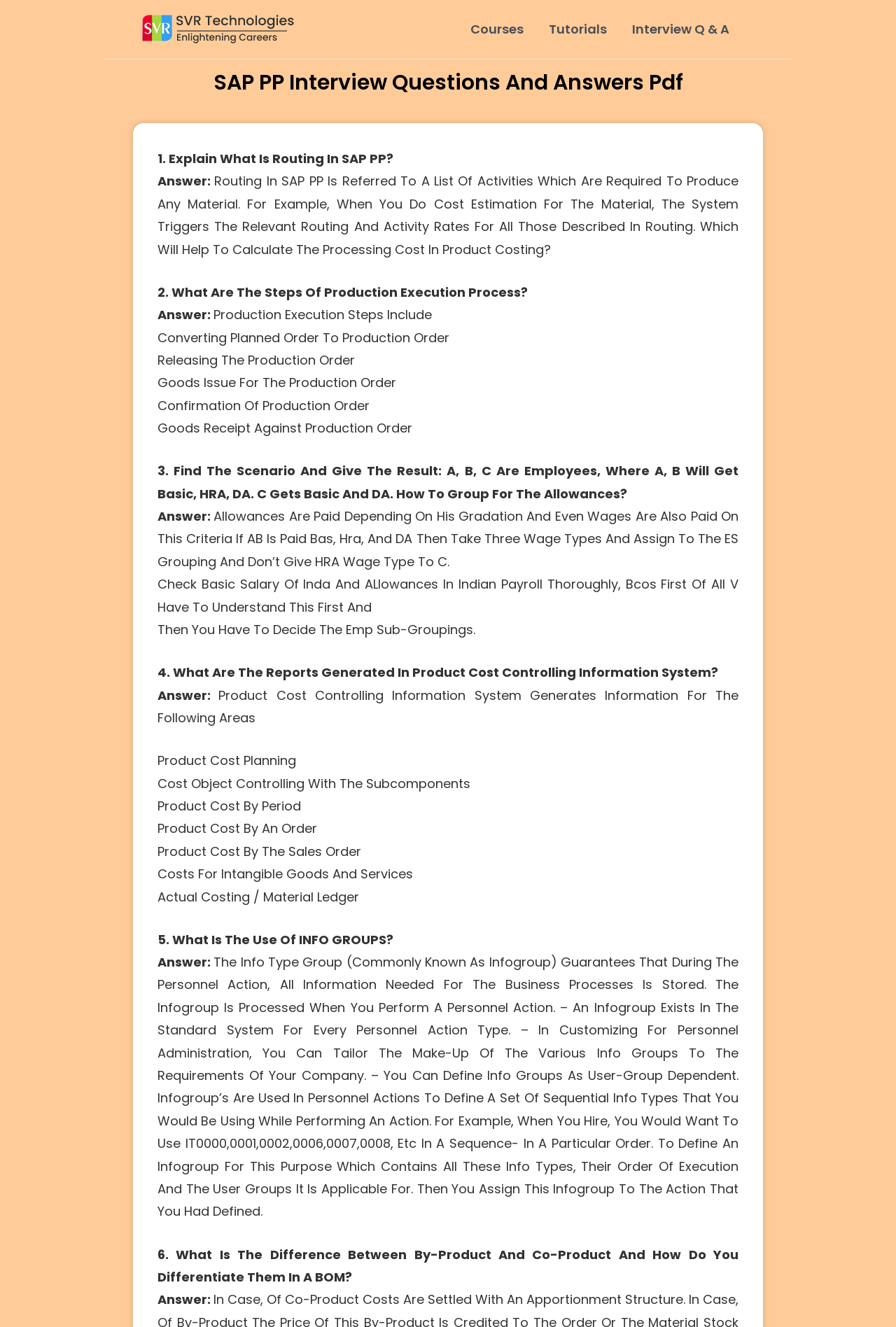Using the provided description Interview Q & A, find the bounding box coordinates for the UI element. Provide the coordinates in (top-left x, top-left y, bottom-right x, bottom-right y) format, ensuring all values are between 0 and 1.

[0.691, 0.004, 0.828, 0.041]